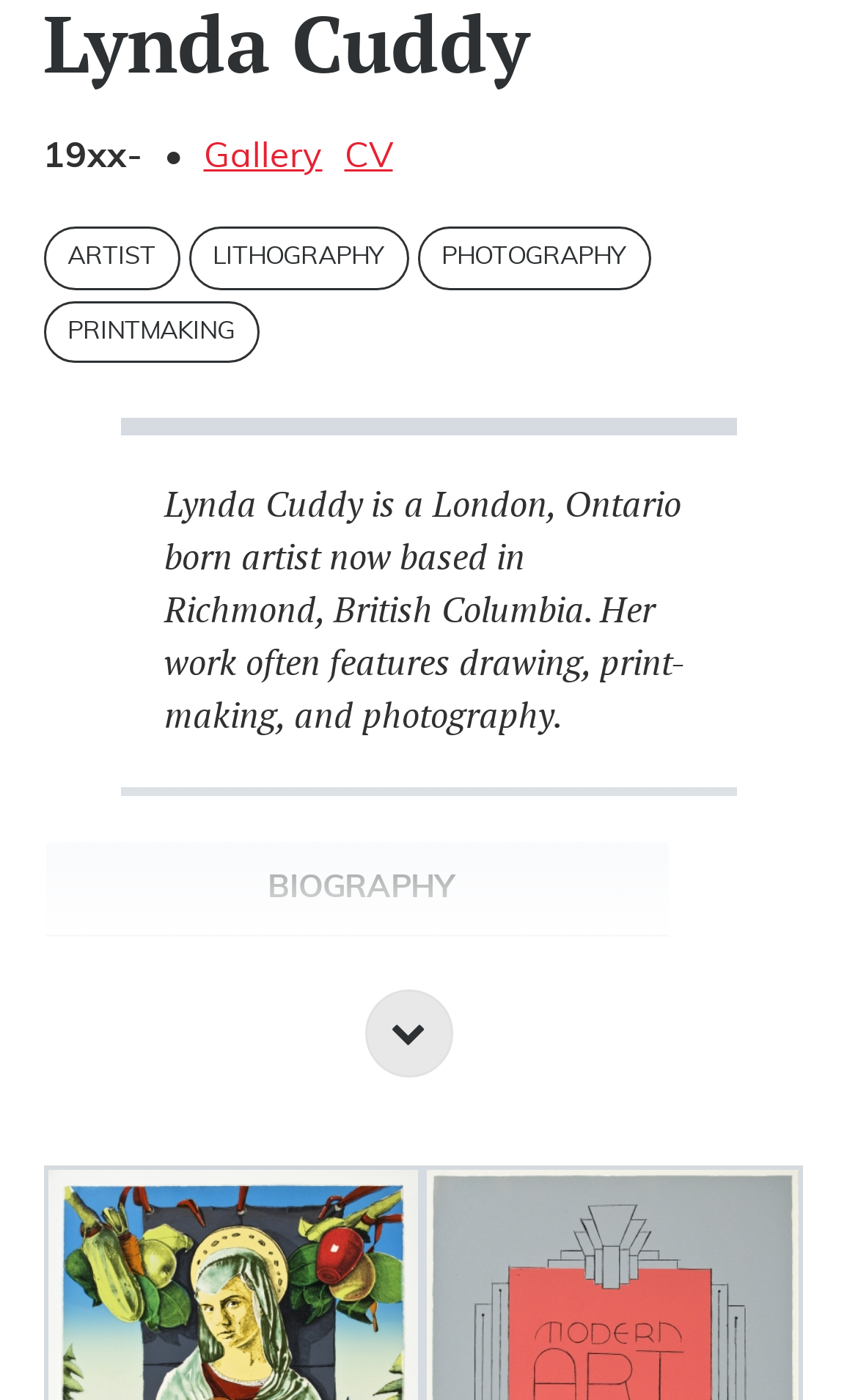Determine the bounding box coordinates for the HTML element described here: "Artist's Statement".

[0.05, 0.669, 0.781, 0.736]